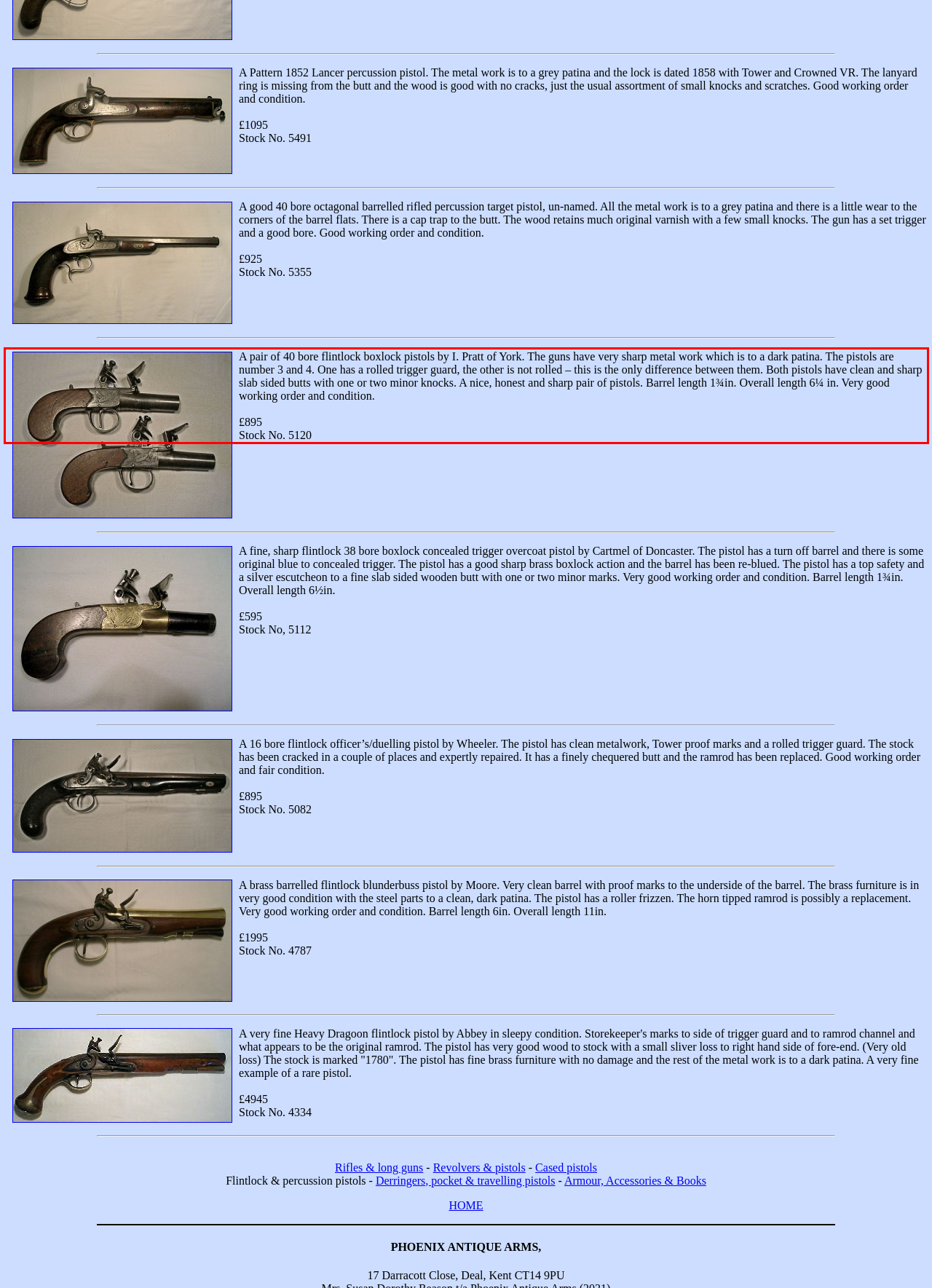Using the provided screenshot of a webpage, recognize and generate the text found within the red rectangle bounding box.

A pair of 40 bore flintlock boxlock pistols by I. Pratt of York. The guns have very sharp metal work which is to a dark patina. The pistols are number 3 and 4. One has a rolled trigger guard, the other is not rolled – this is the only difference between them. Both pistols have clean and sharp slab sided butts with one or two minor knocks. A nice, honest and sharp pair of pistols. Barrel length 1¾in. Overall length 6¼ in. Very good working order and condition. £895 Stock No. 5120